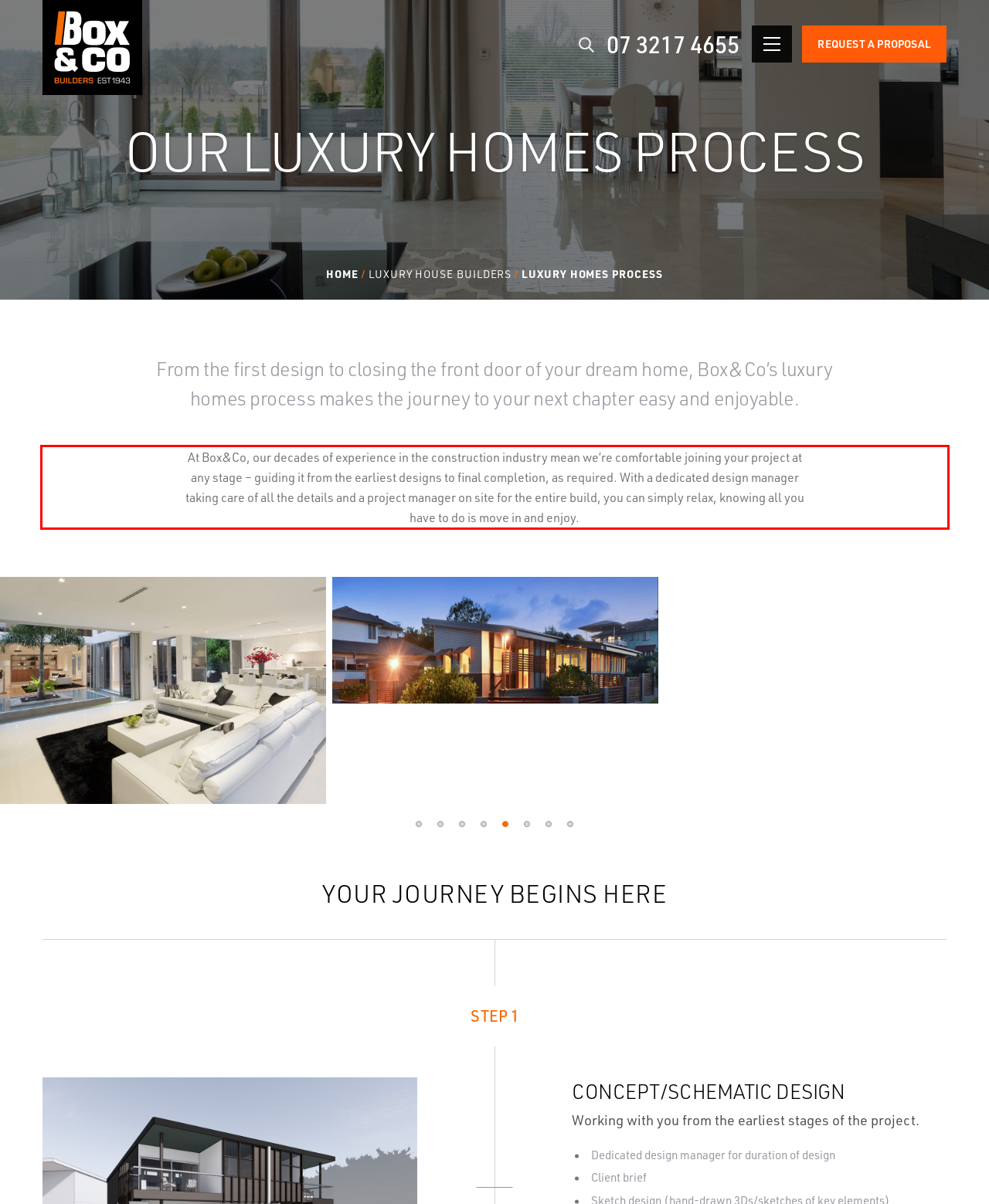Perform OCR on the text inside the red-bordered box in the provided screenshot and output the content.

At Box&Co, our decades of experience in the construction industry mean we’re comfortable joining your project at any stage – guiding it from the earliest designs to final completion, as required. With a dedicated design manager taking care of all the details and a project manager on site for the entire build, you can simply relax, knowing all you have to do is move in and enjoy.